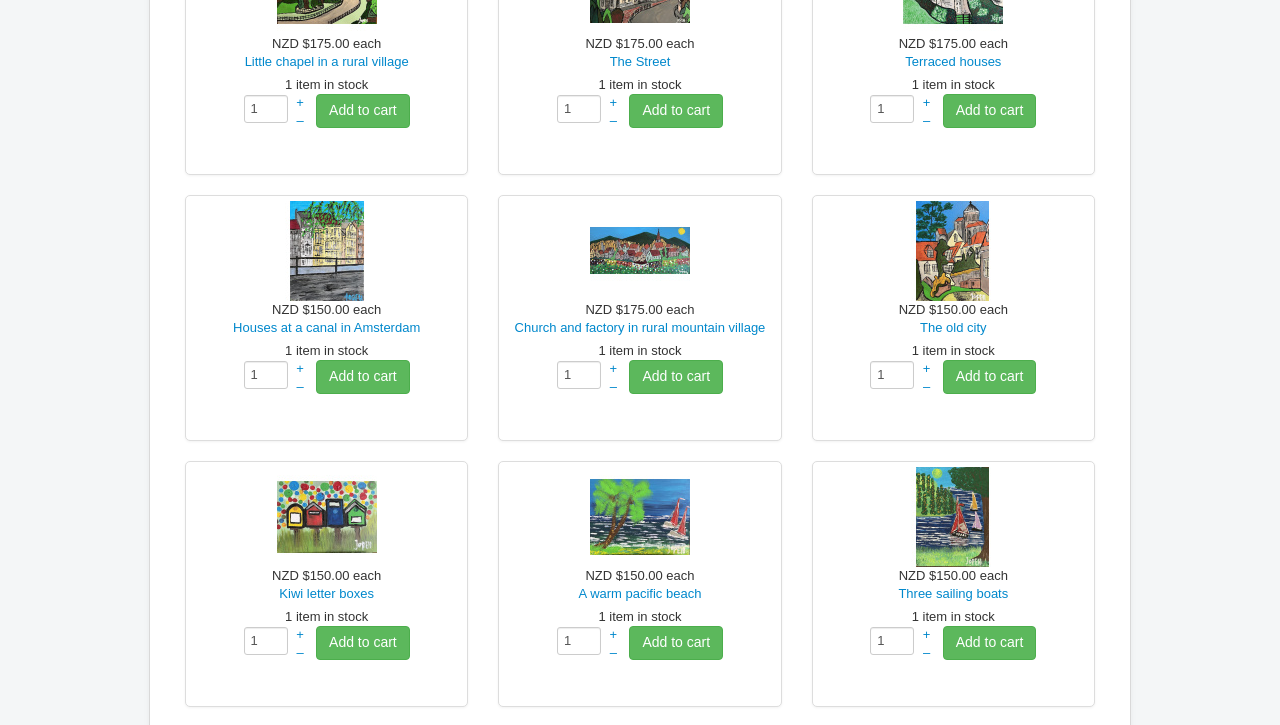Please determine the bounding box coordinates for the element that should be clicked to follow these instructions: "Add Little chapel in a rural village to cart".

[0.247, 0.13, 0.32, 0.176]